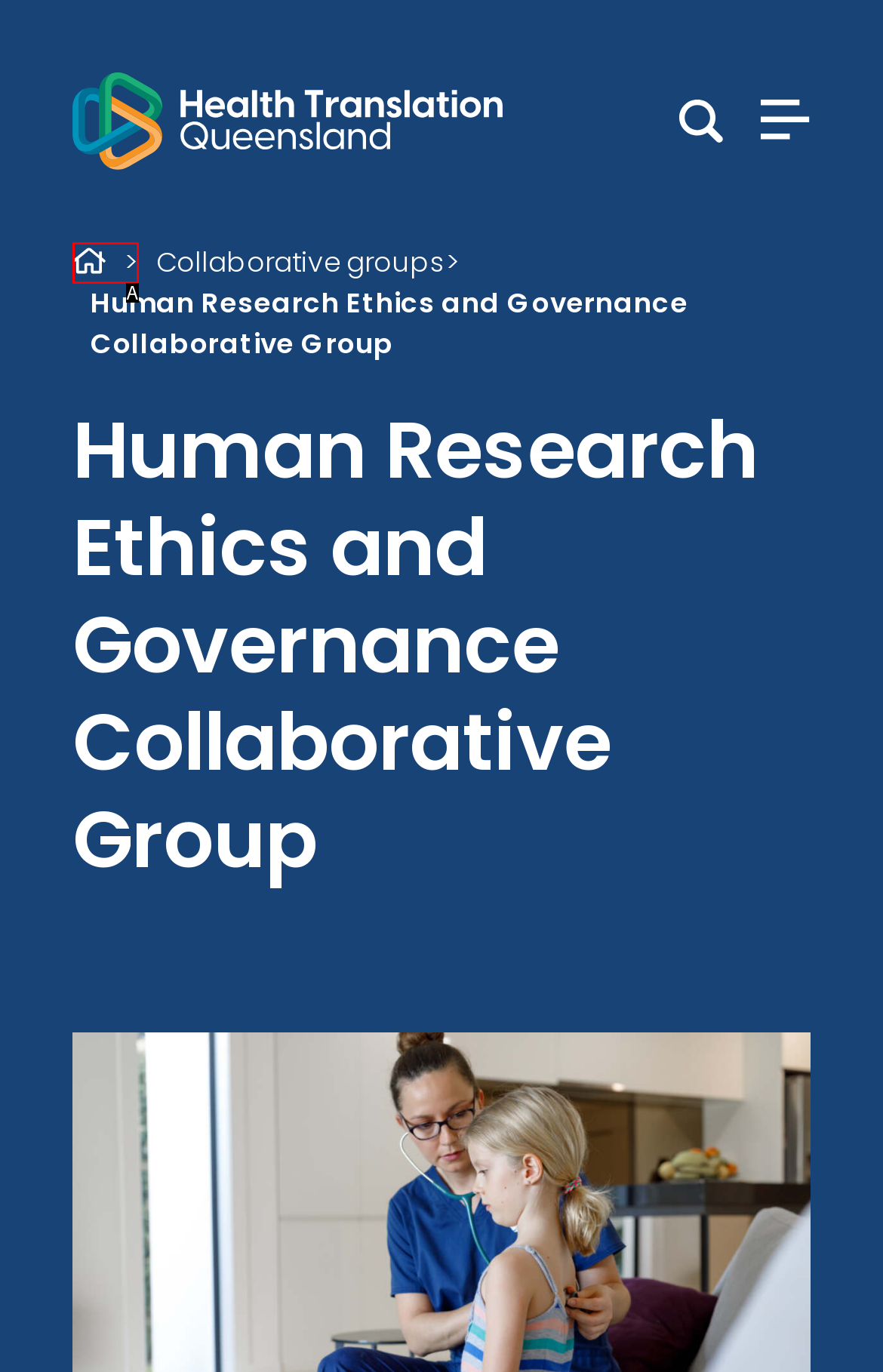Select the correct option based on the description: >
Answer directly with the option’s letter.

A